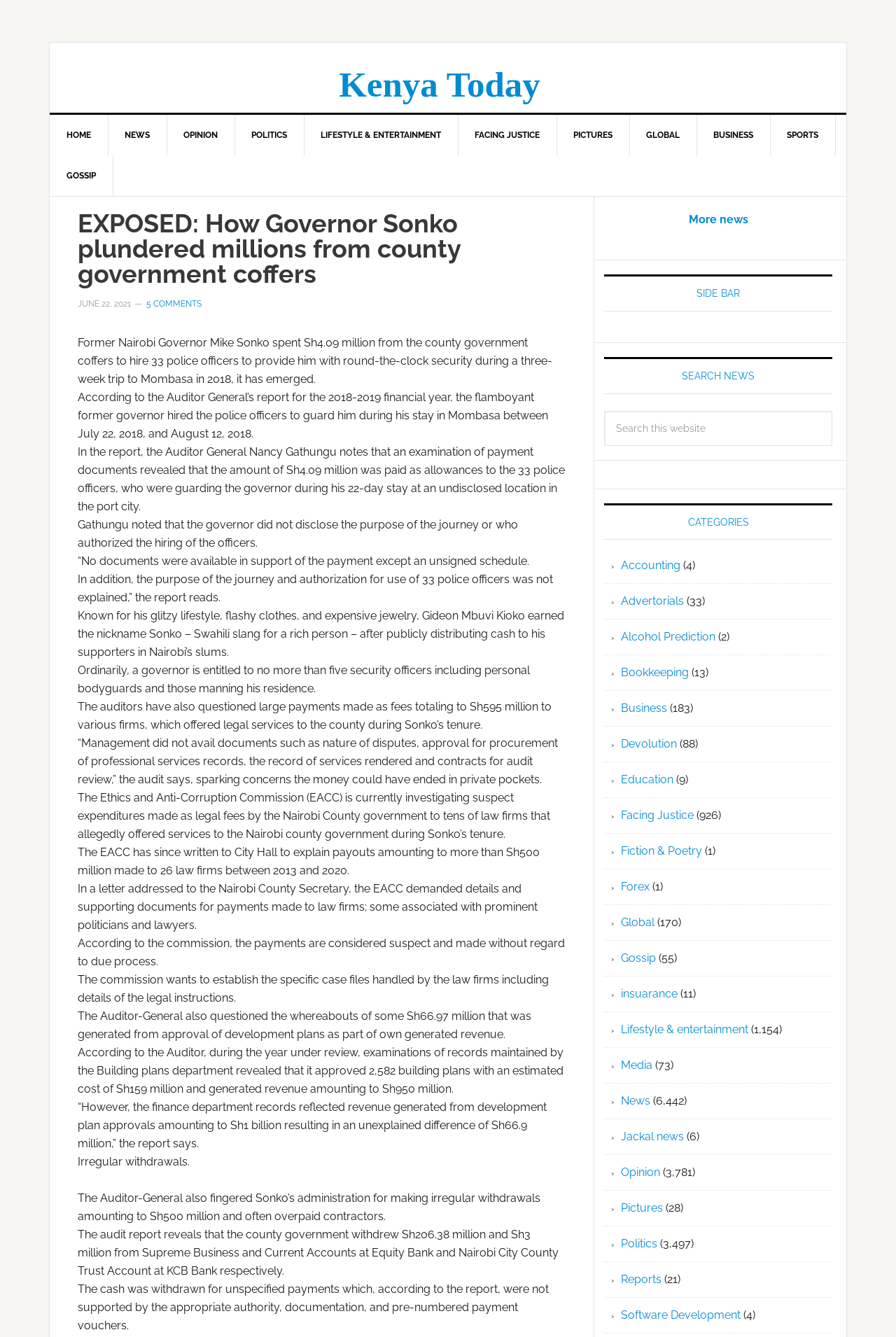Predict the bounding box coordinates of the UI element that matches this description: "insuarance". The coordinates should be in the format [left, top, right, bottom] with each value between 0 and 1.

[0.693, 0.738, 0.756, 0.748]